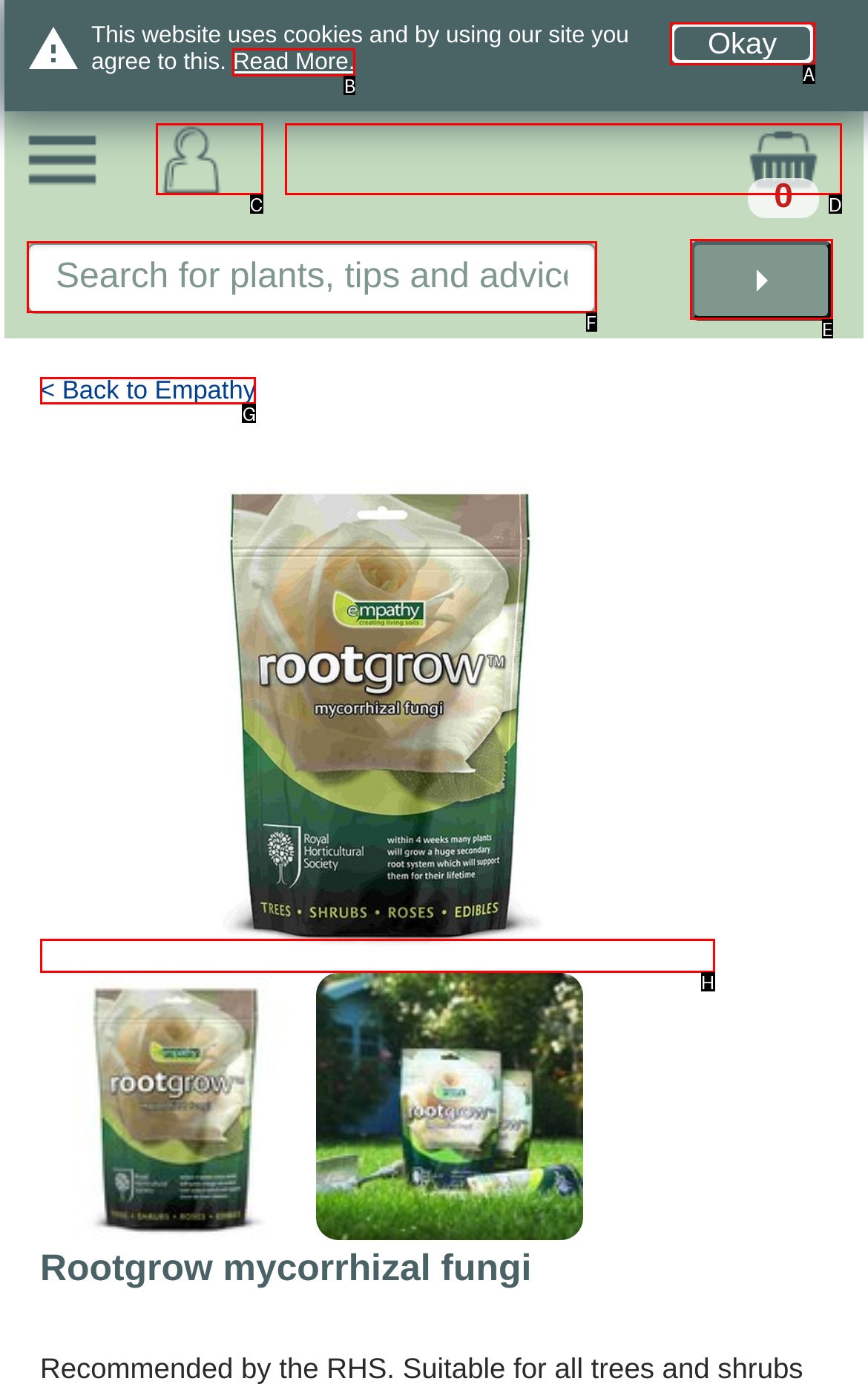Select the appropriate HTML element that needs to be clicked to finish the task: read more about cookies
Reply with the letter of the chosen option.

B